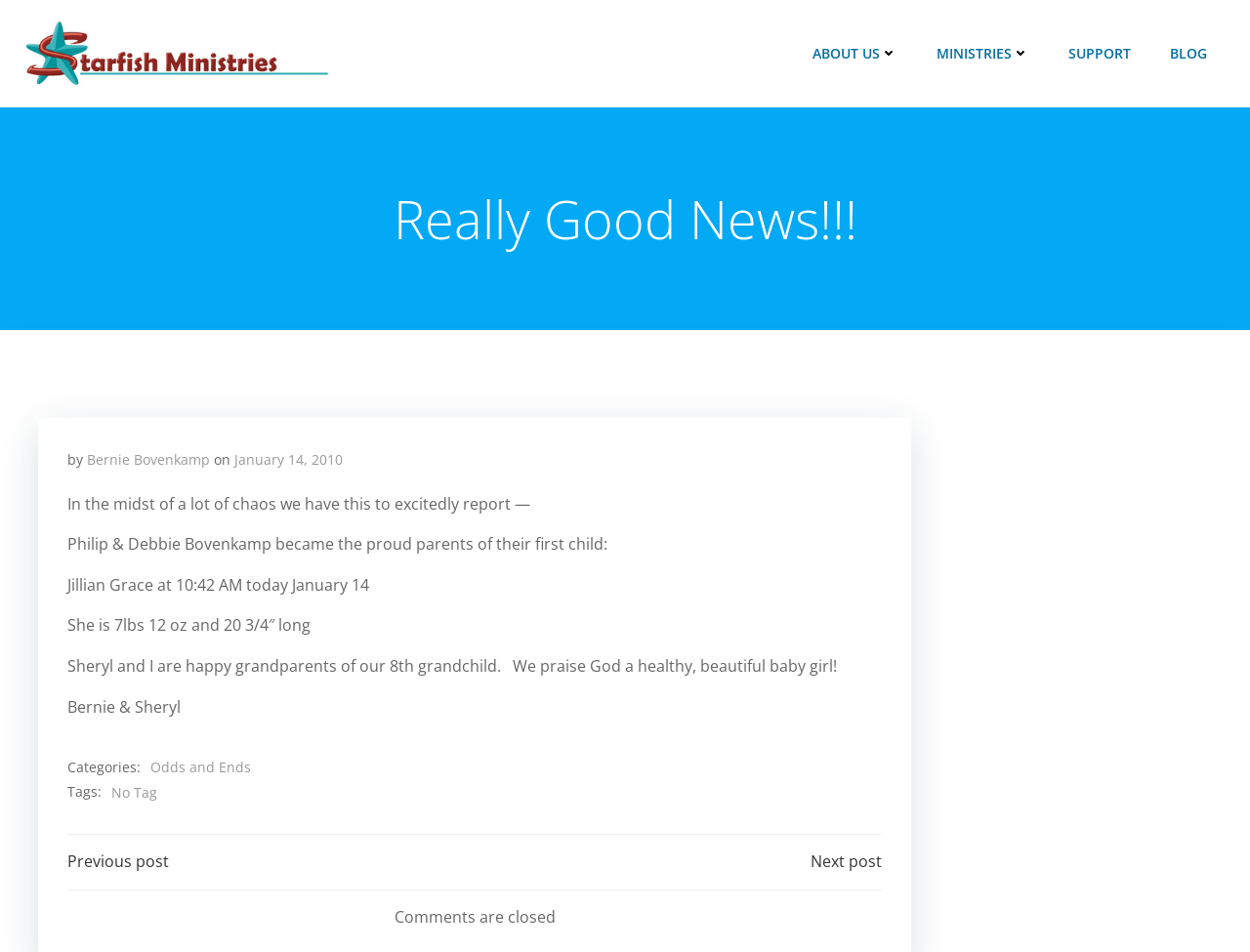Select the bounding box coordinates of the element I need to click to carry out the following instruction: "read the author's name".

[0.07, 0.473, 0.168, 0.492]